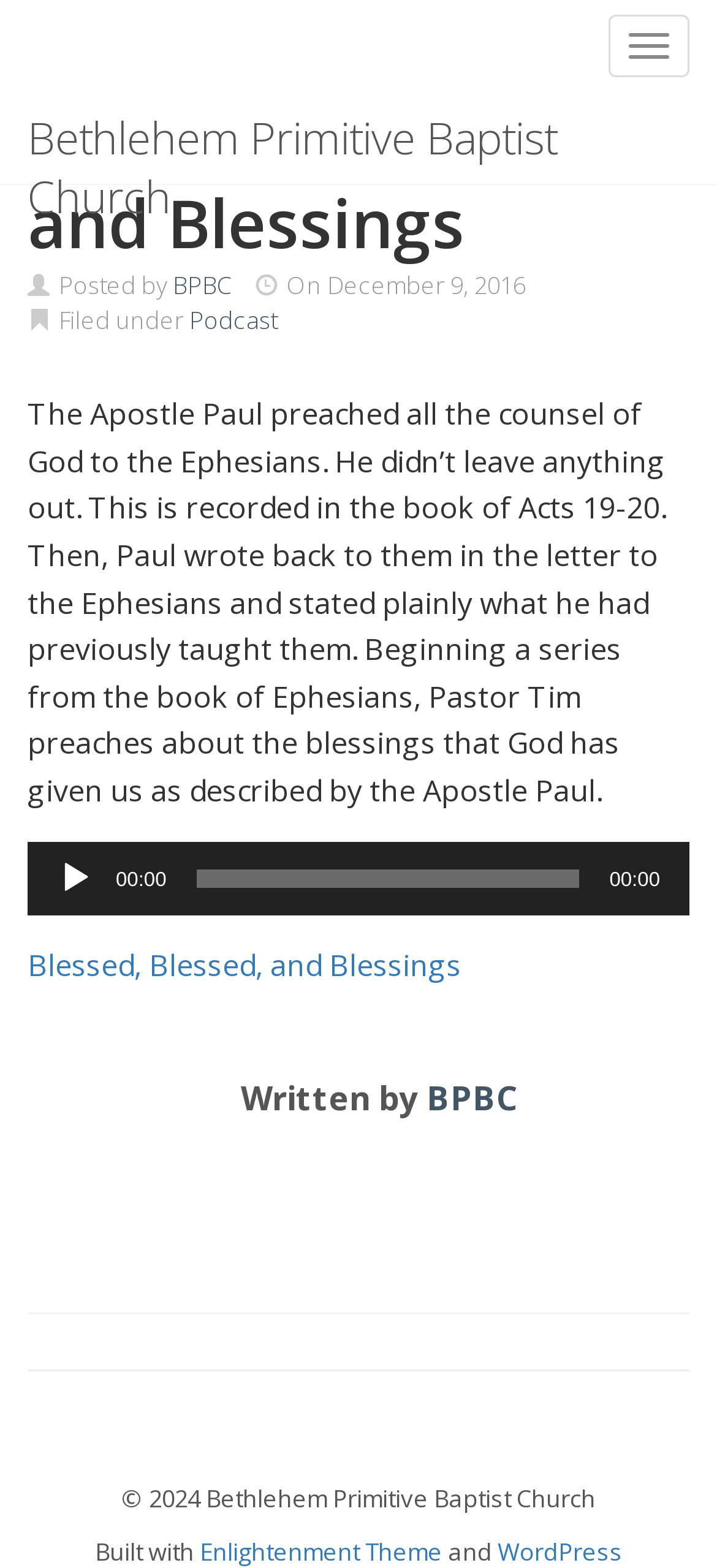Can you identify the bounding box coordinates of the clickable region needed to carry out this instruction: 'Share on social media'? The coordinates should be four float numbers within the range of 0 to 1, stated as [left, top, right, bottom].

None